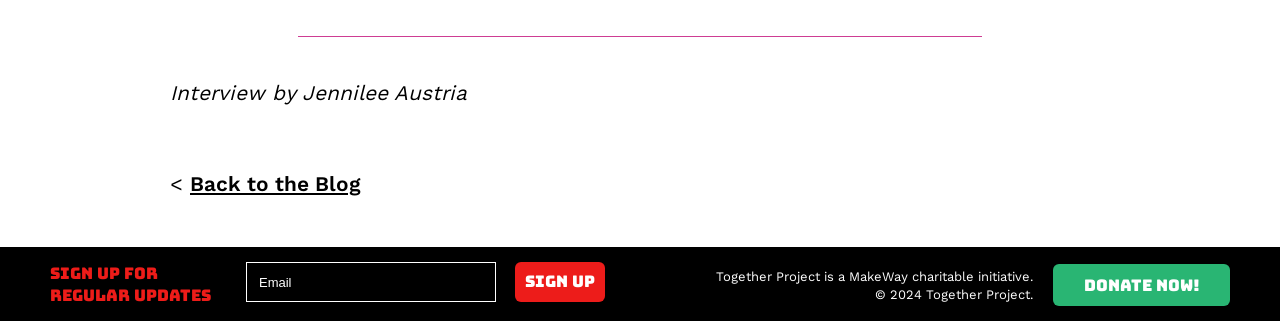What is the call-to-action button at the bottom?
Based on the image, give a concise answer in the form of a single word or short phrase.

DONATE NOW!